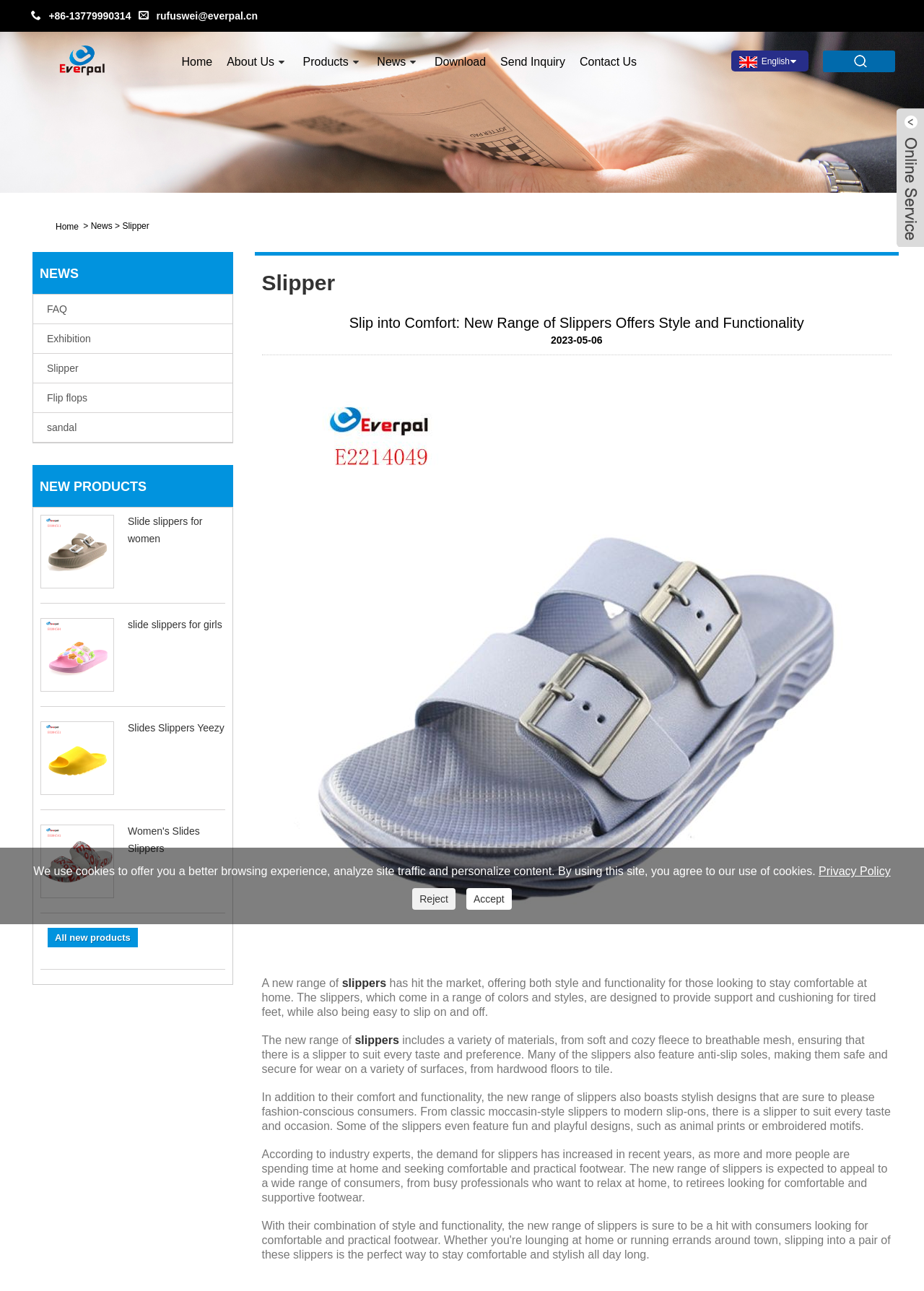How many types of slippers are mentioned?
Please use the image to provide a one-word or short phrase answer.

5